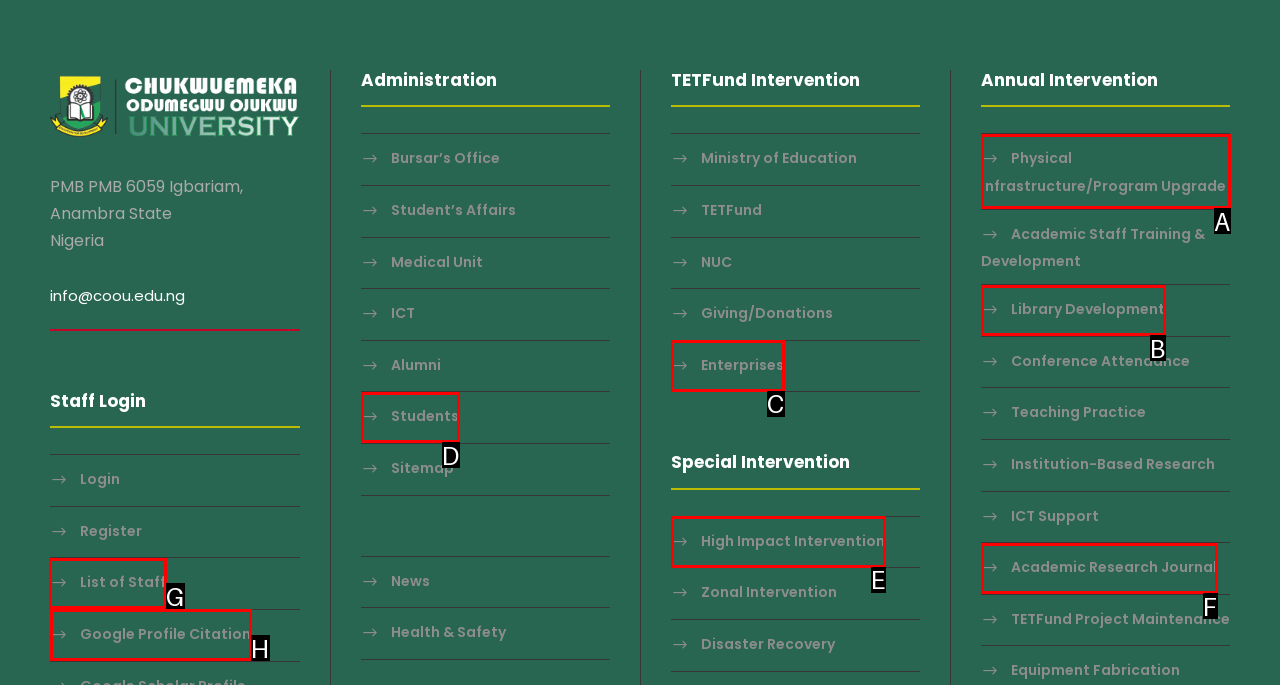Which option should be clicked to complete this task: View list of staff
Reply with the letter of the correct choice from the given choices.

G